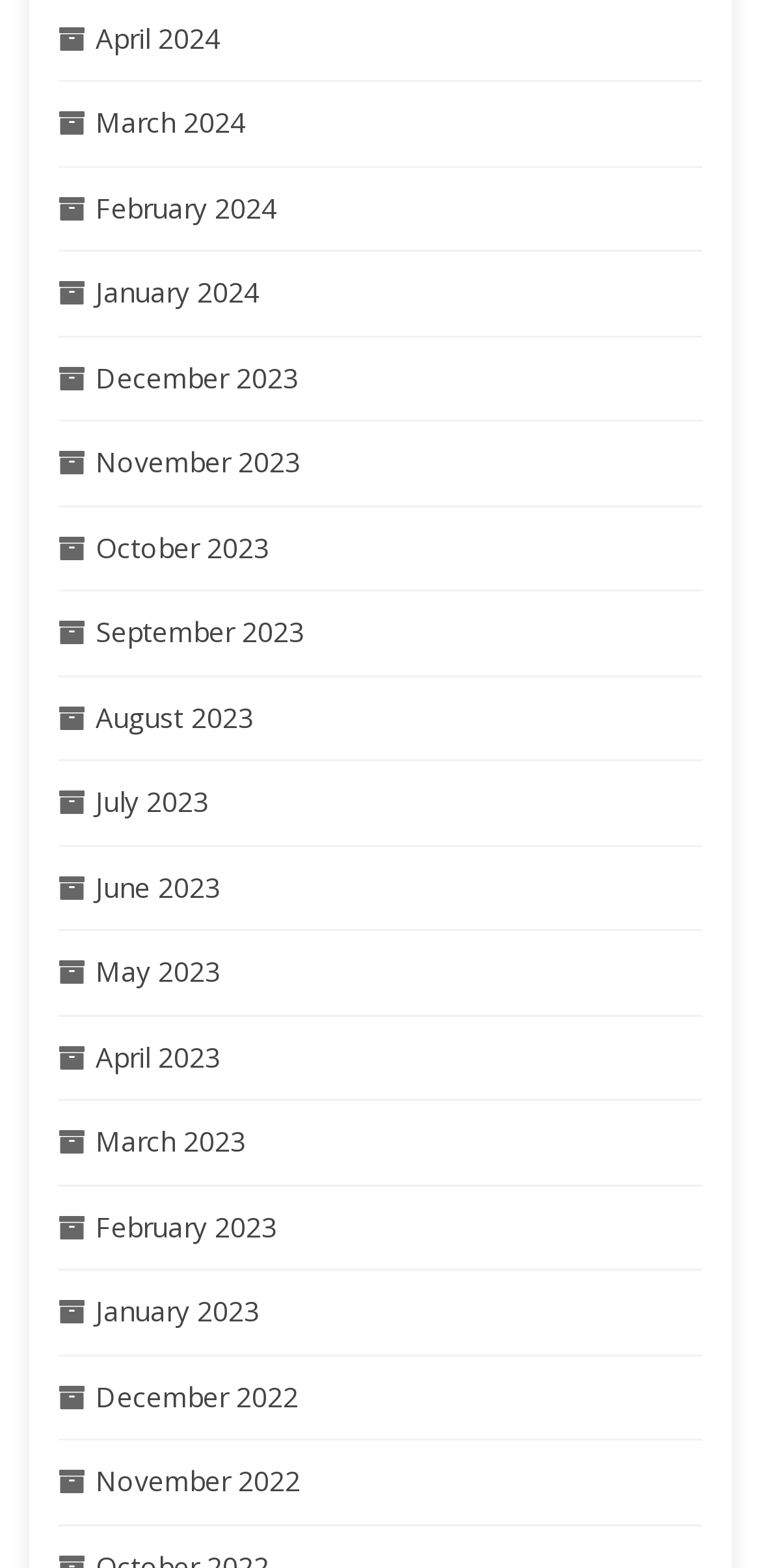Identify the bounding box coordinates of the area you need to click to perform the following instruction: "go to March 2023".

[0.126, 0.716, 0.323, 0.739]